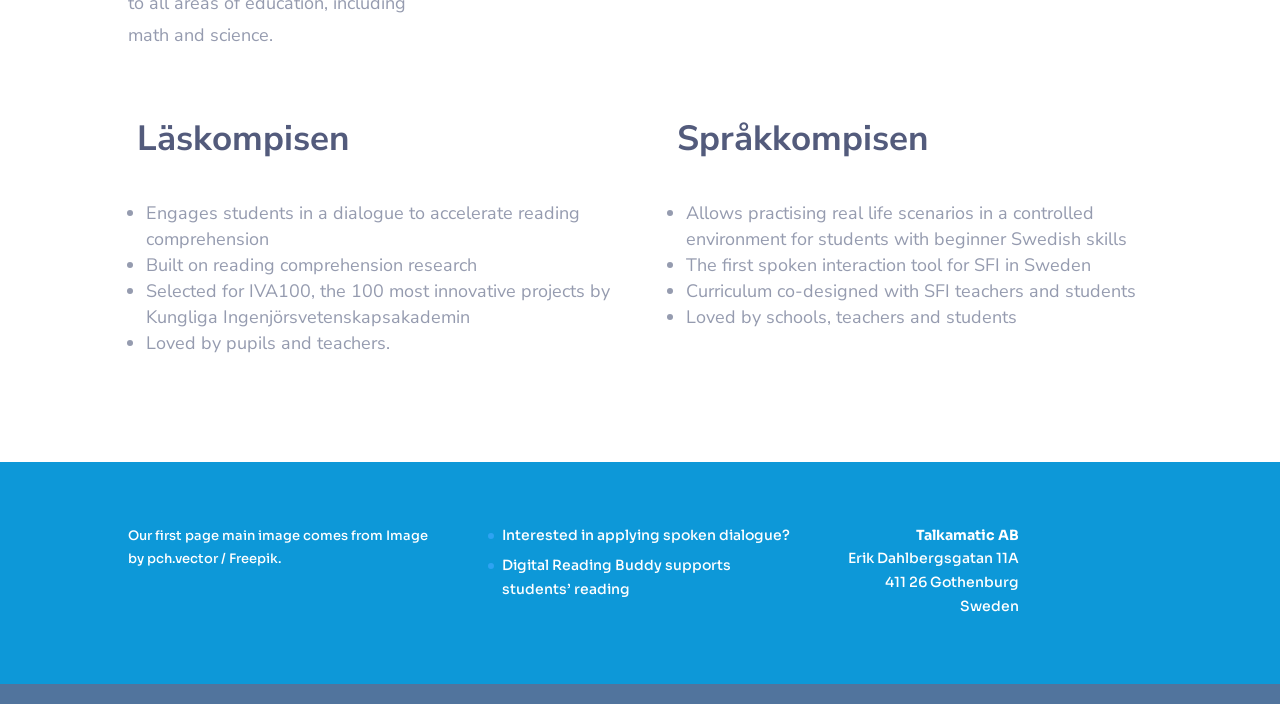What is Läskompisen used for?
Respond to the question with a well-detailed and thorough answer.

Based on the webpage, Läskompisen is used to engage students in a dialogue to accelerate reading comprehension, as stated in the second bullet point under the Läskompisen heading.